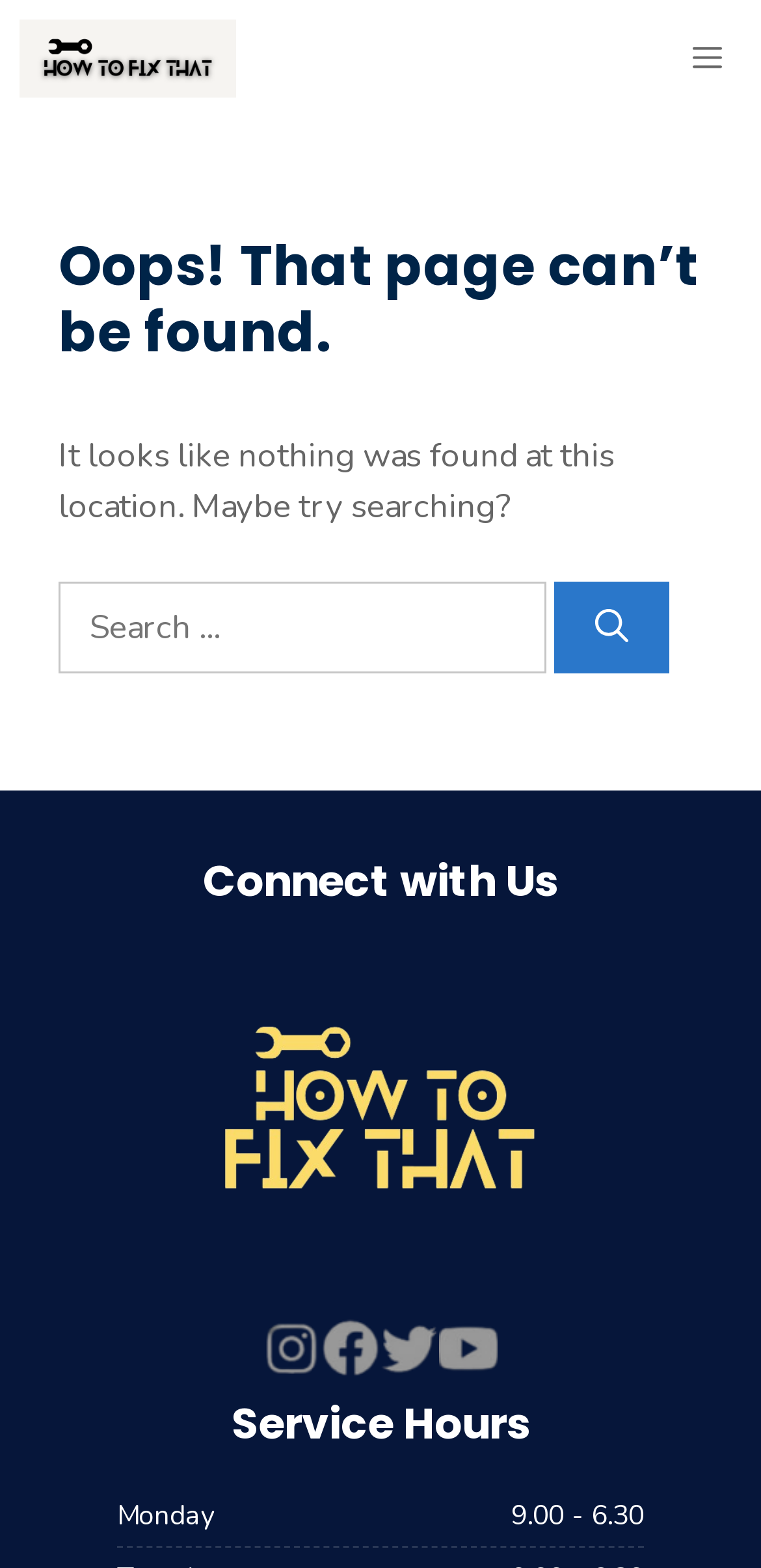Find the bounding box of the UI element described as follows: "title="How to Fix That"".

[0.026, 0.0, 0.311, 0.075]